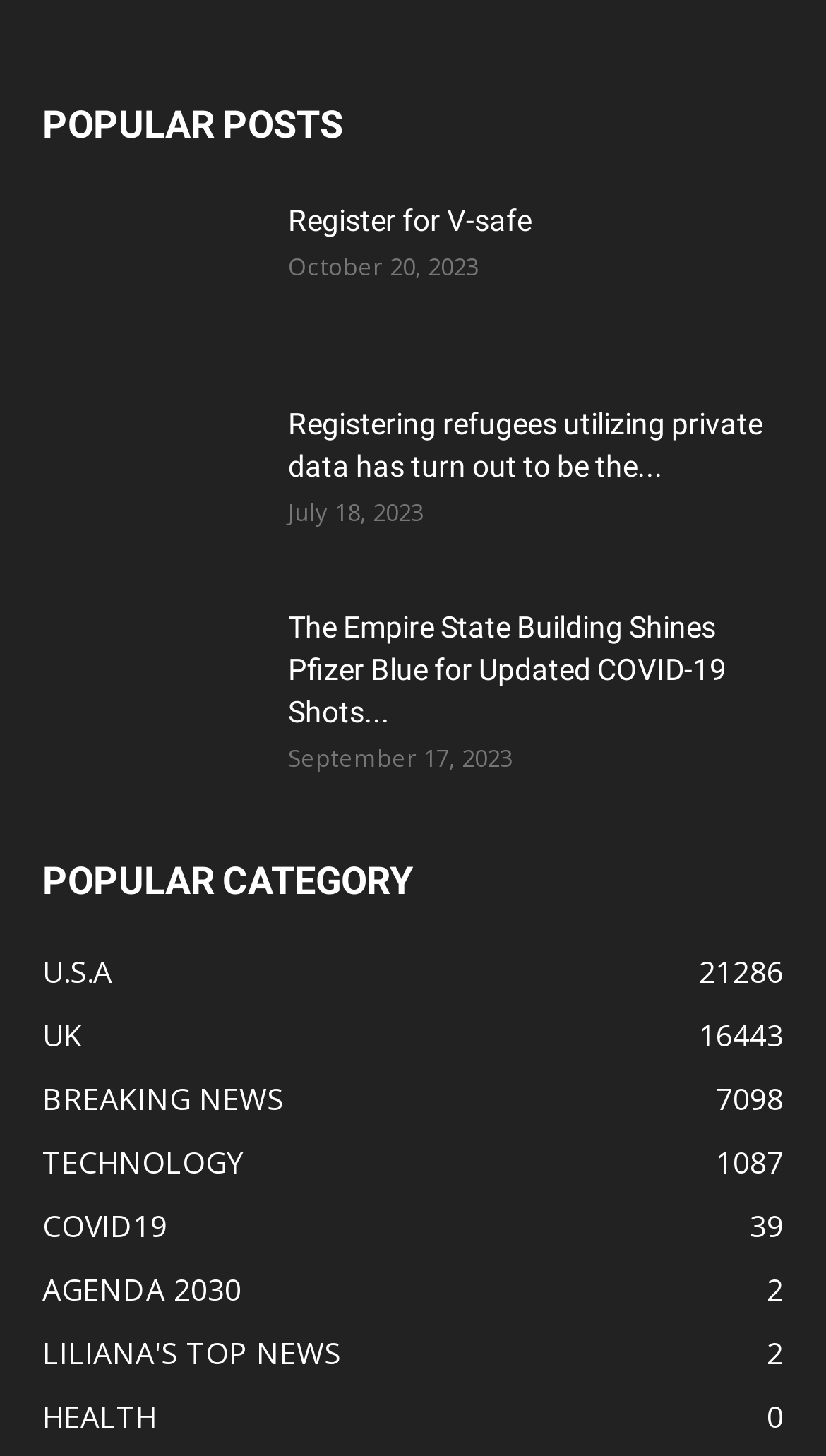Respond to the question with just a single word or phrase: 
How many links are there under the 'POPULAR POSTS' section?

3